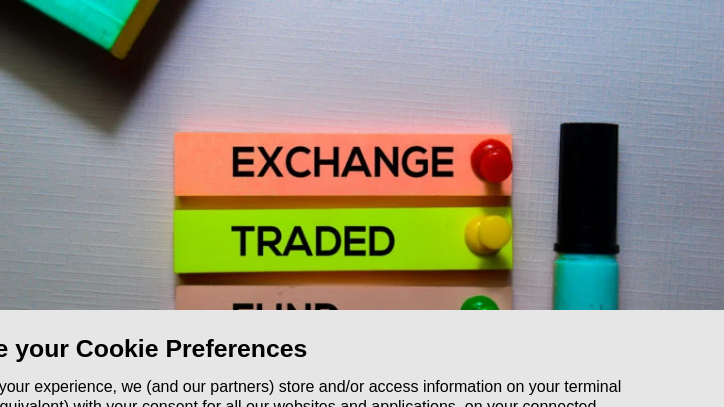Provide a one-word or brief phrase answer to the question:
What is beside the stack of sticky notes?

A black marker cap